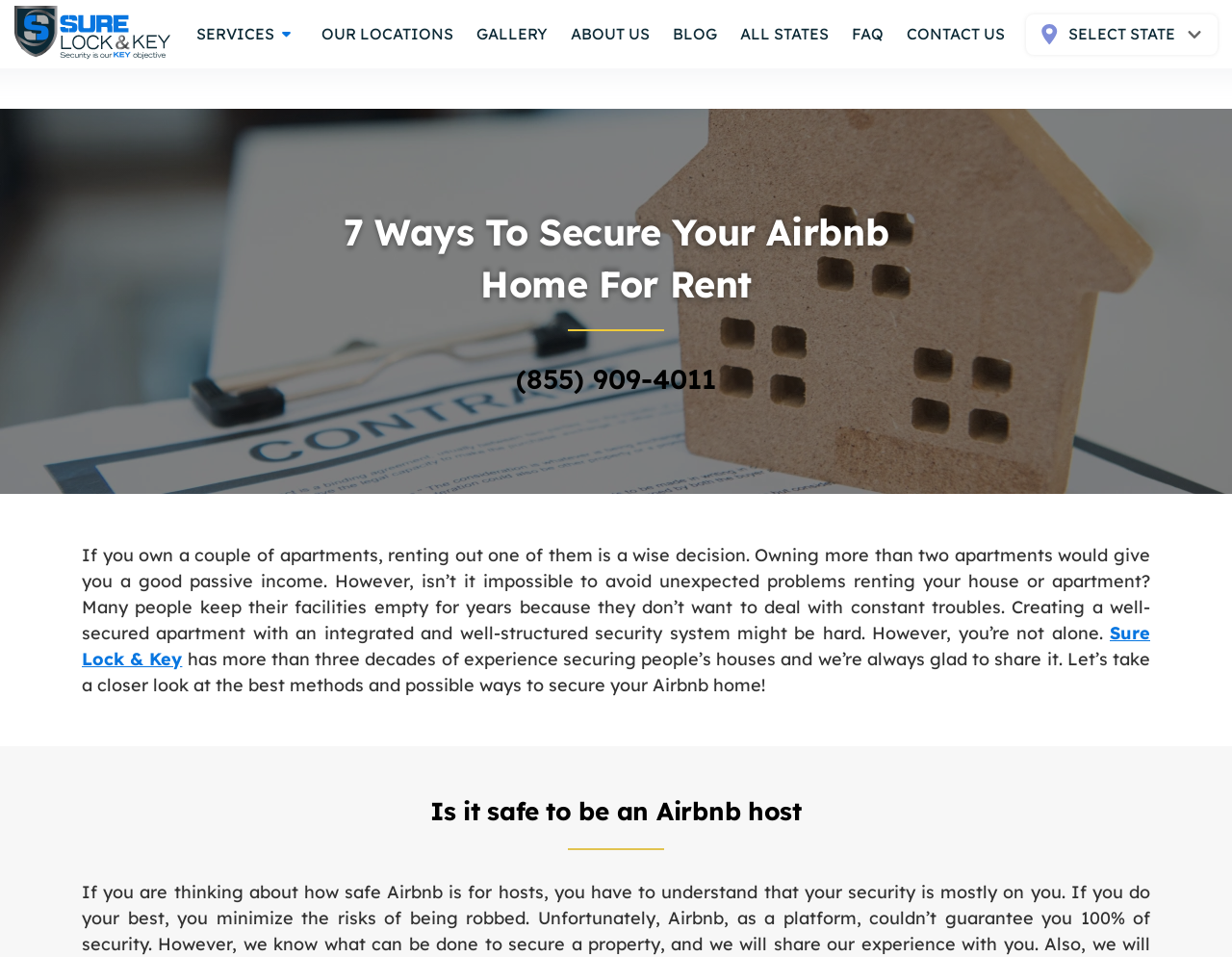What is the purpose of the disclosure triangle with the text 'SELECT STATE'?
Make sure to answer the question with a detailed and comprehensive explanation.

The disclosure triangle with the text 'SELECT STATE' is likely a dropdown menu that allows users to select a state, possibly to view location-specific information or services.